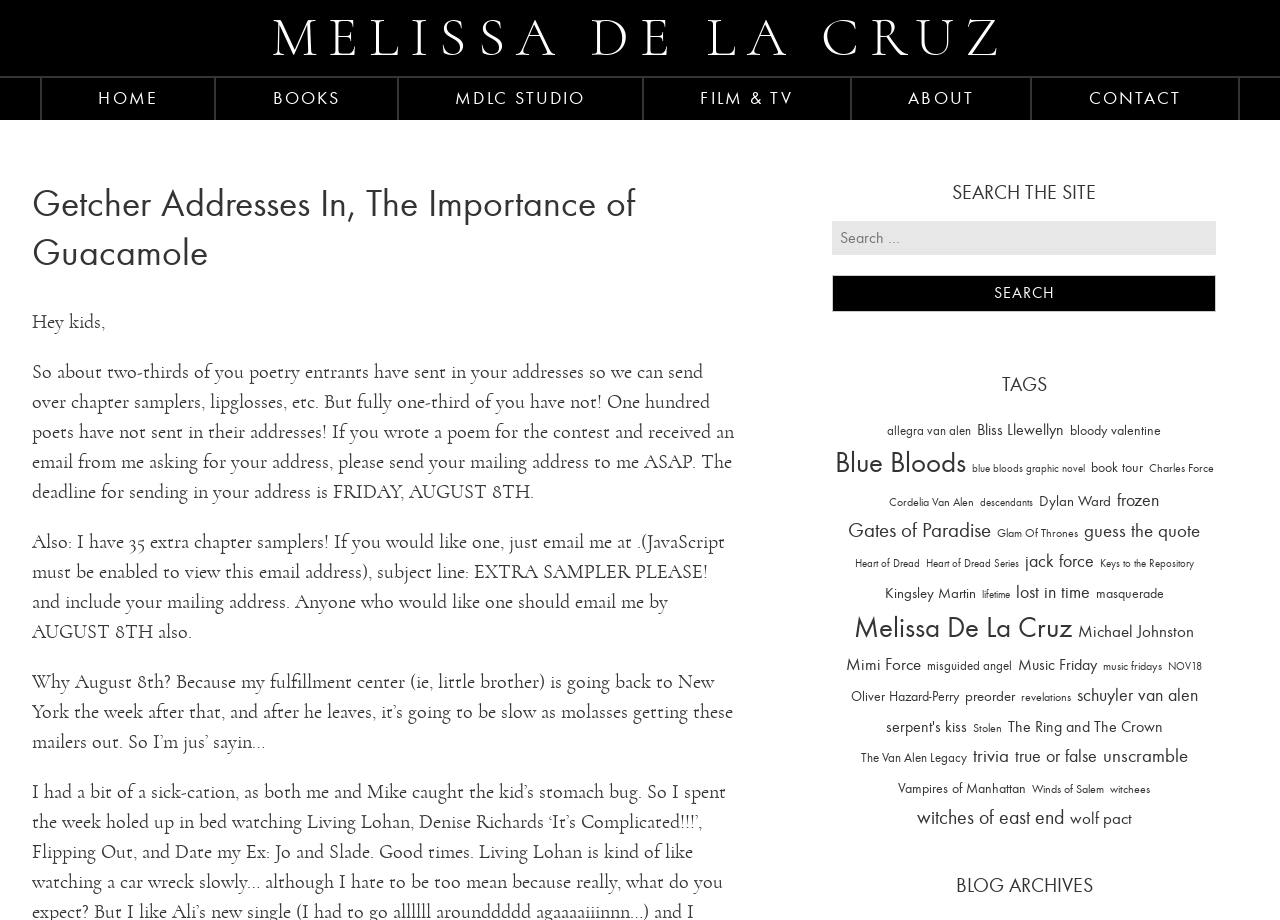Please give a short response to the question using one word or a phrase:
What is the author's name?

Melissa de la Cruz